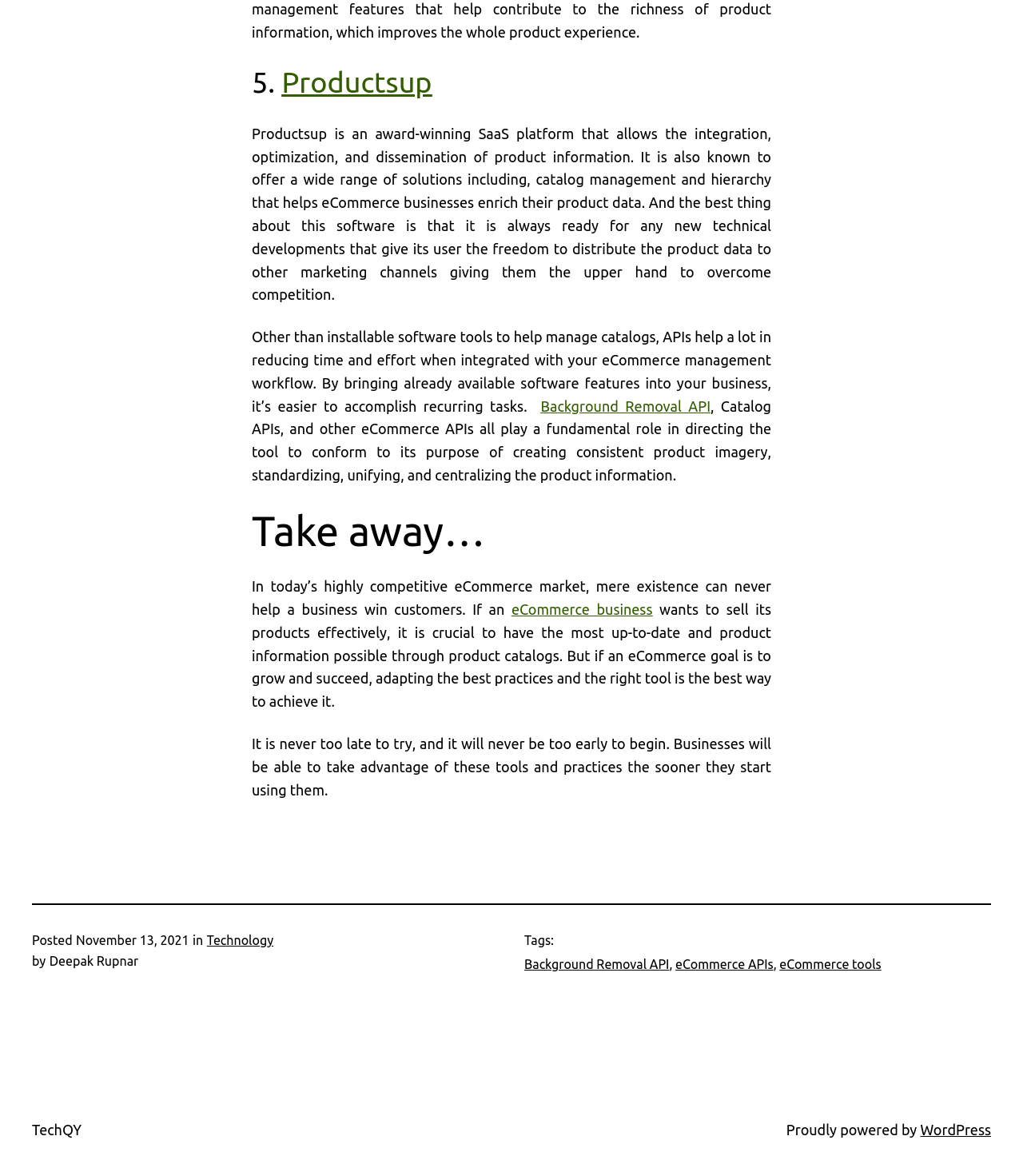Answer the question in one word or a short phrase:
What is the category of the article?

Technology